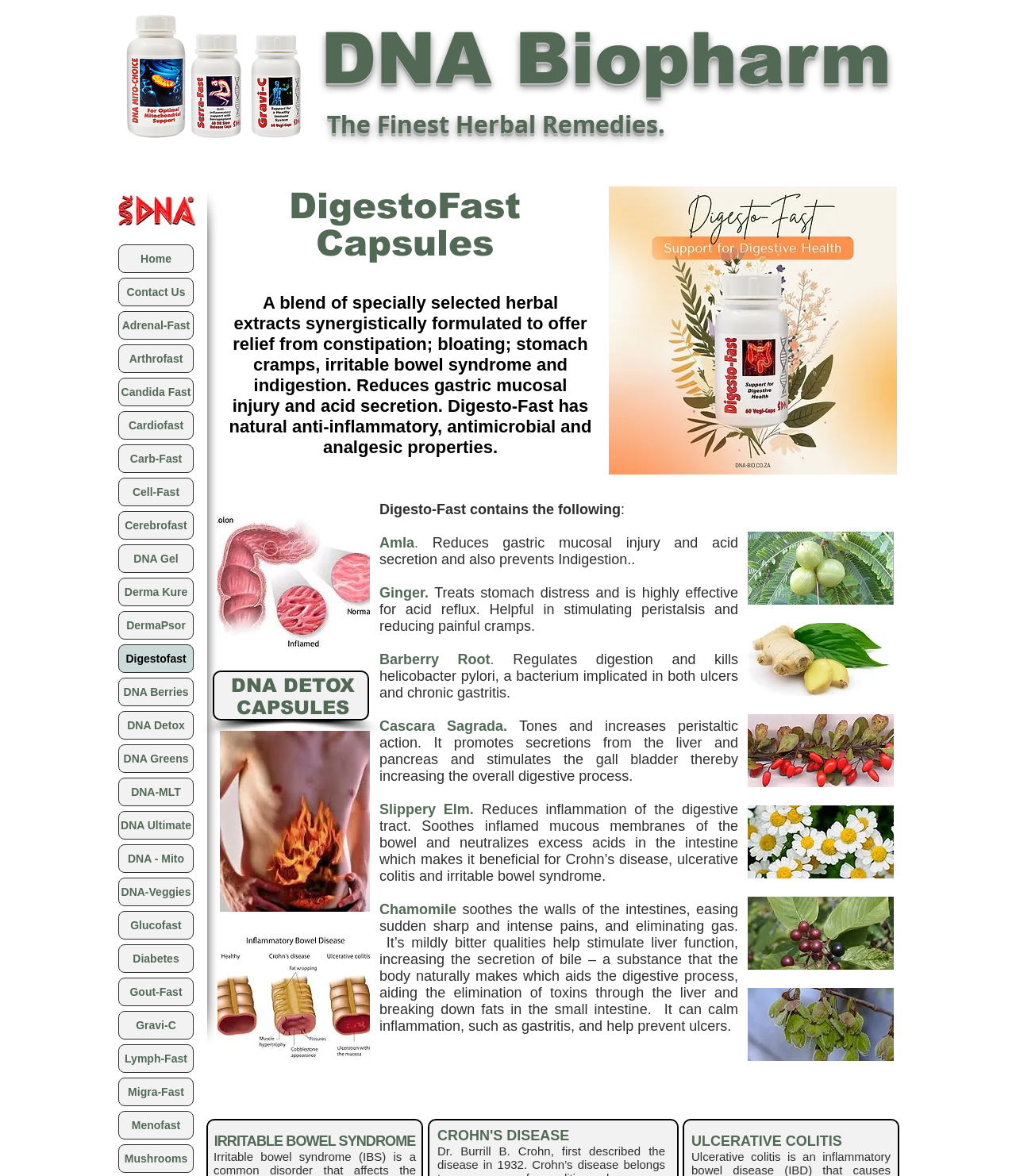What is the condition that Slippery Elm is beneficial for?
Based on the content of the image, thoroughly explain and answer the question.

The static text element that describes the properties of Slippery Elm states that it 'reduces inflammation of the digestive tract... beneficial for Crohn’s disease, ulcerative colitis and irritable bowel syndrome', which suggests that it is beneficial for irritable bowel syndrome.